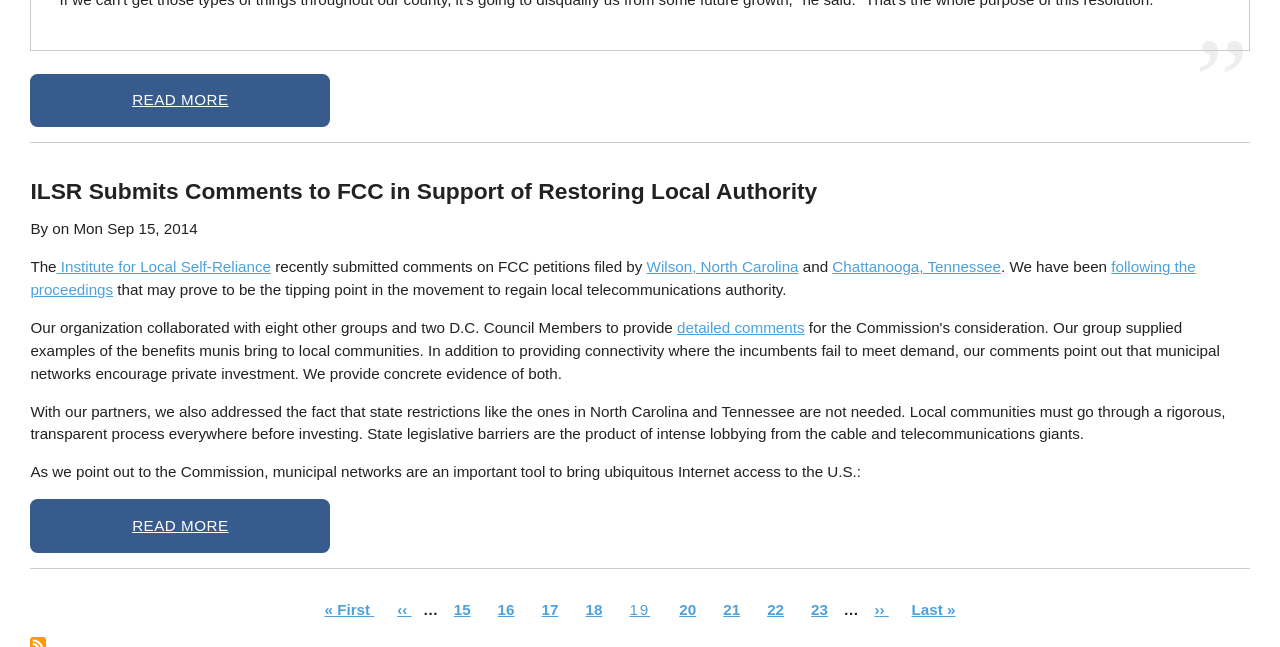Give a concise answer using one word or a phrase to the following question:
What is the date of the article?

Mon Sep 15, 2014